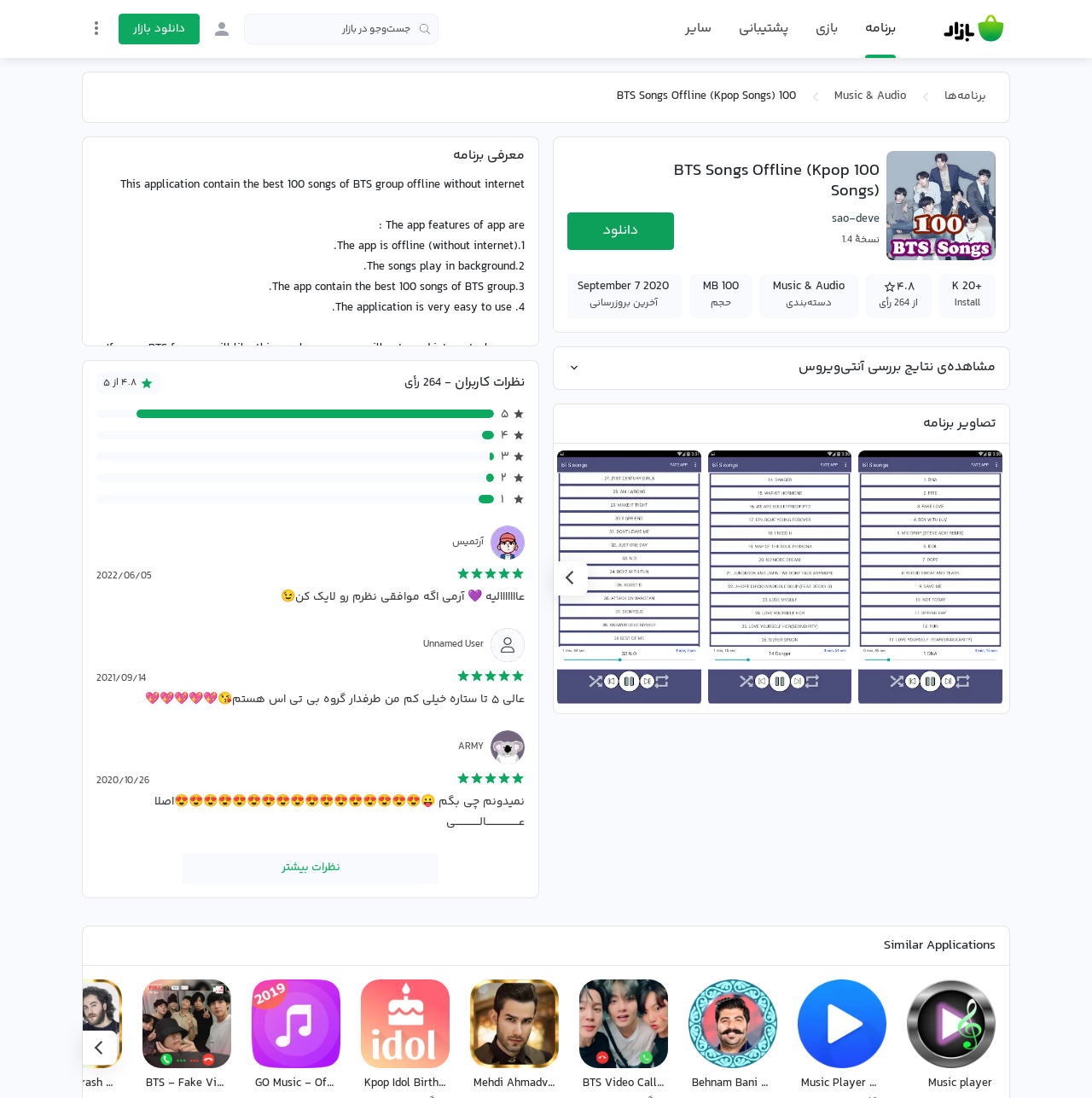How many songs are available in the app?
Please provide a single word or phrase in response based on the screenshot.

100